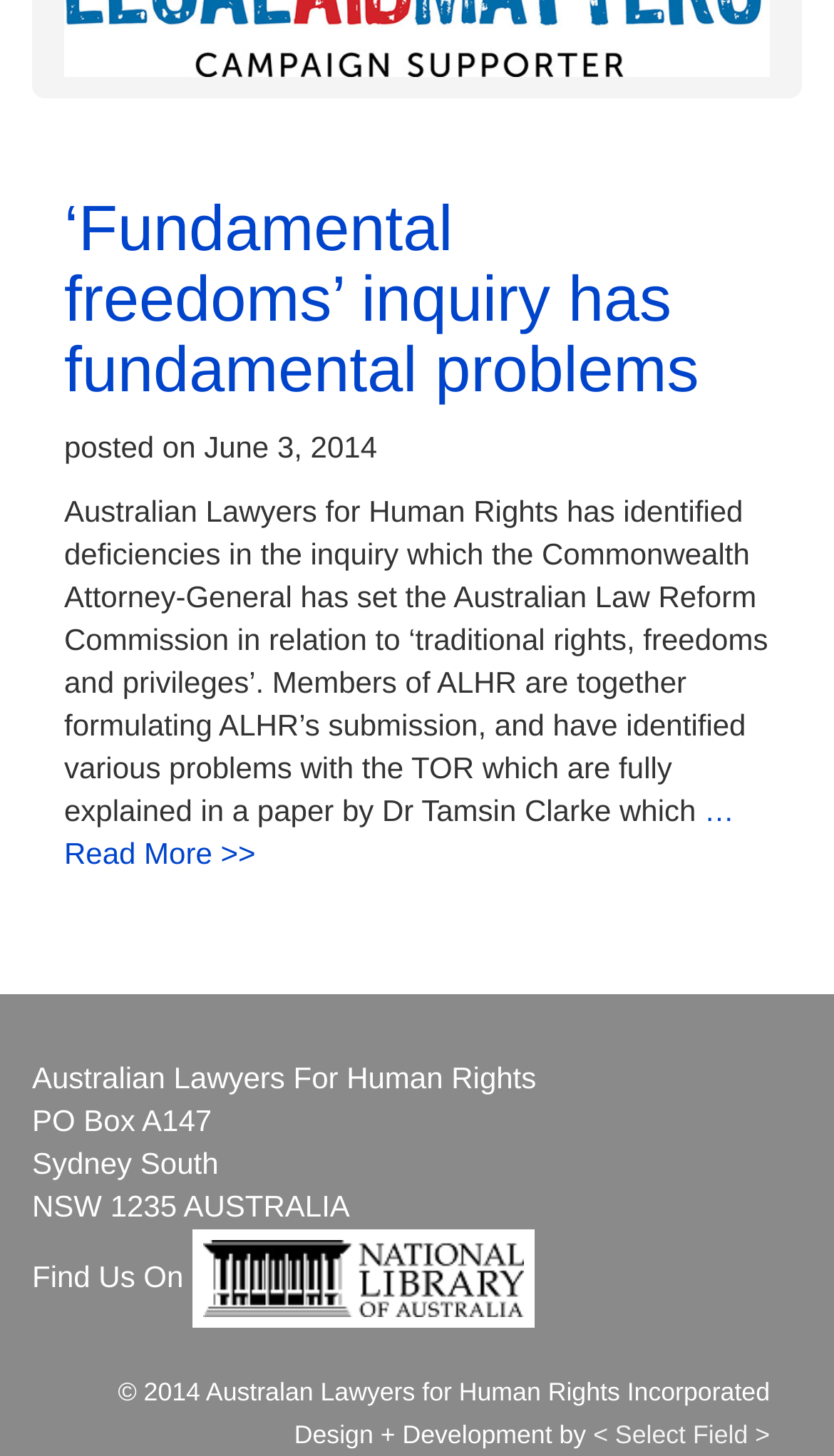Review the image closely and give a comprehensive answer to the question: What is the name of the organization?

The name of the organization can be found in the StaticText element with the text 'Australian Lawyers For Human Rights' which is a child of the group element.